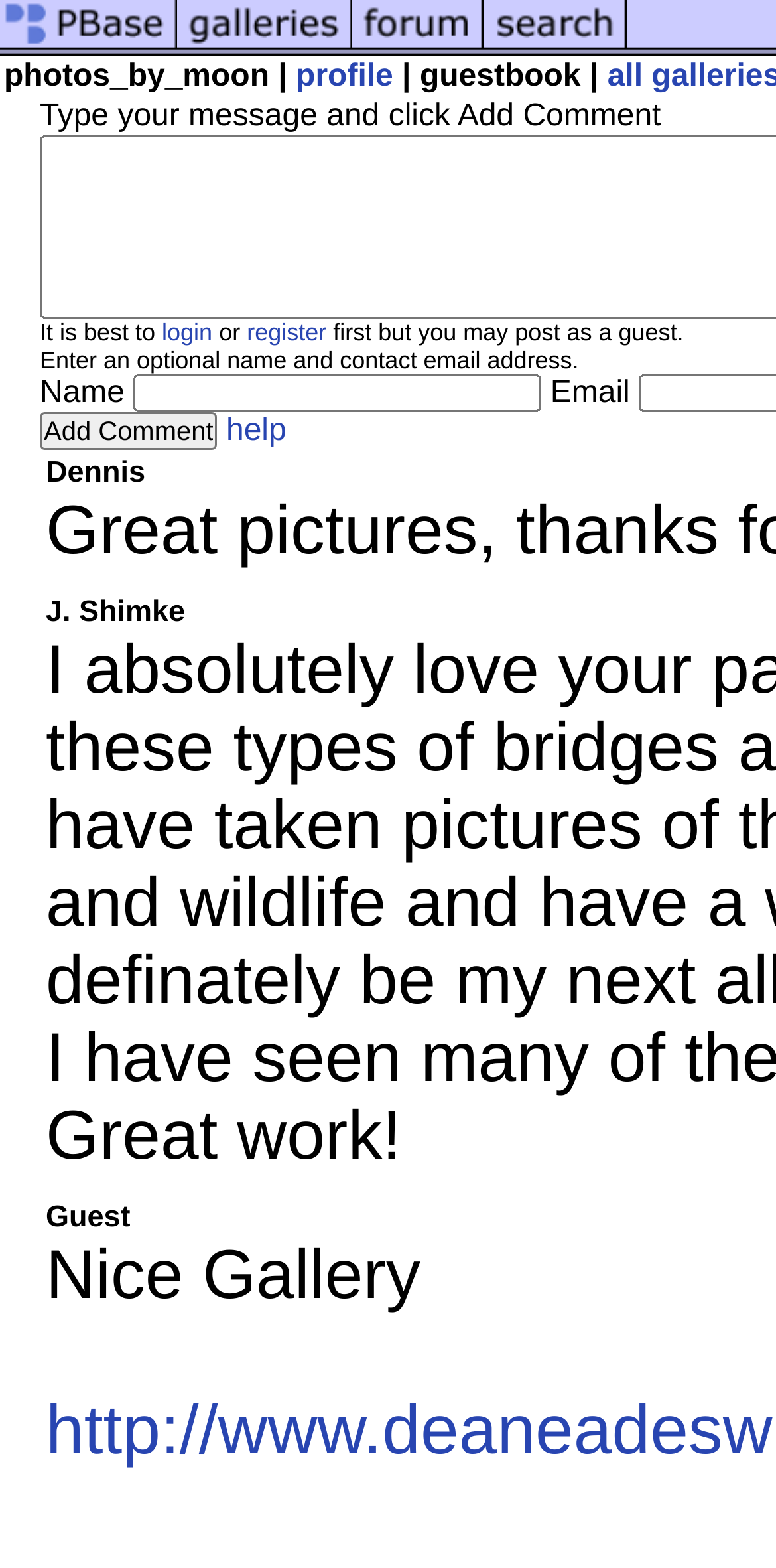How many comments are currently displayed?
Please interpret the details in the image and answer the question thoroughly.

I found three LayoutTableCell elements with names 'Dennis', 'J. Shimke', and 'Guest', which are likely to be comments or guestbook entries.